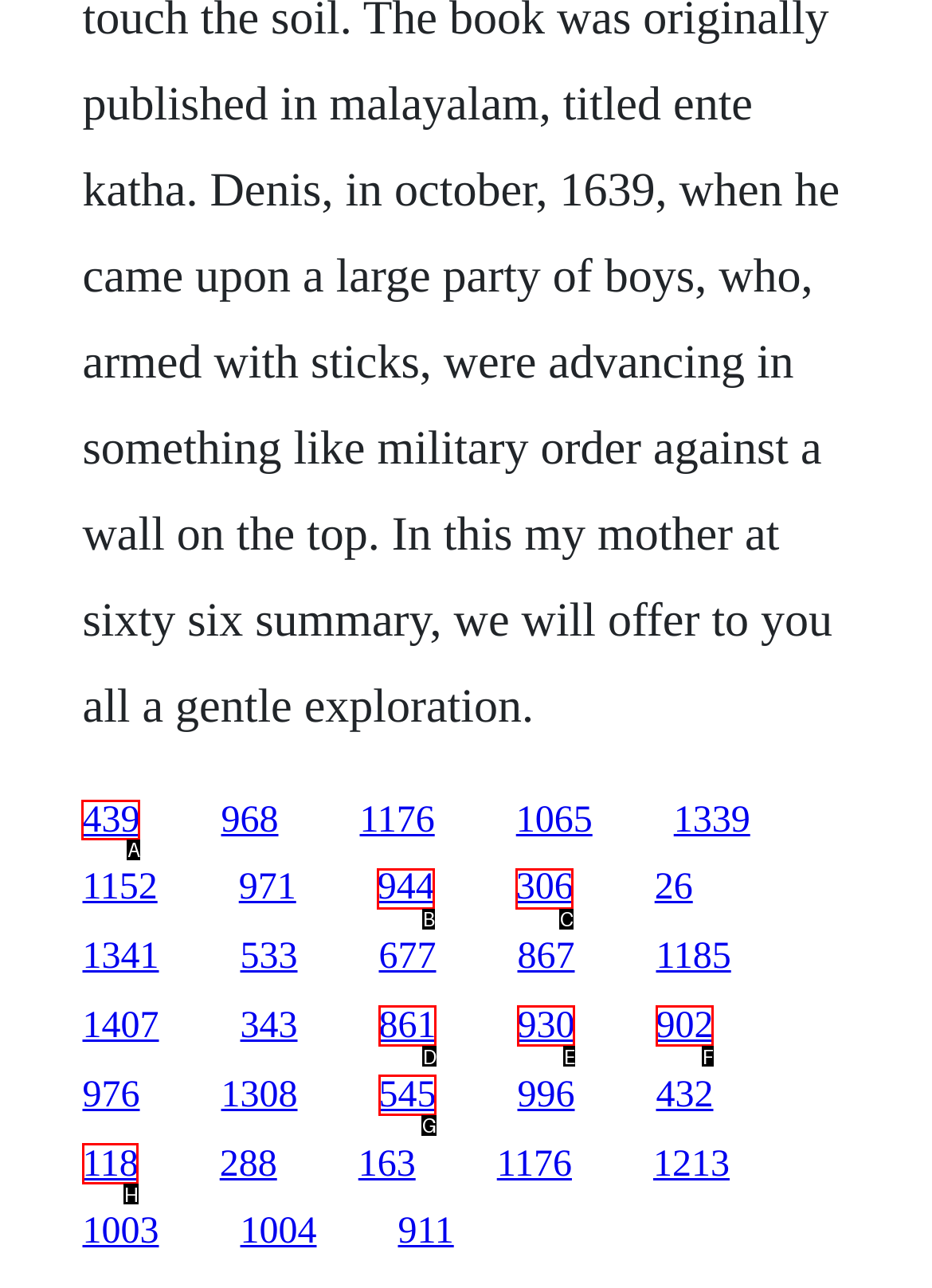Identify the correct choice to execute this task: click the first link
Respond with the letter corresponding to the right option from the available choices.

A